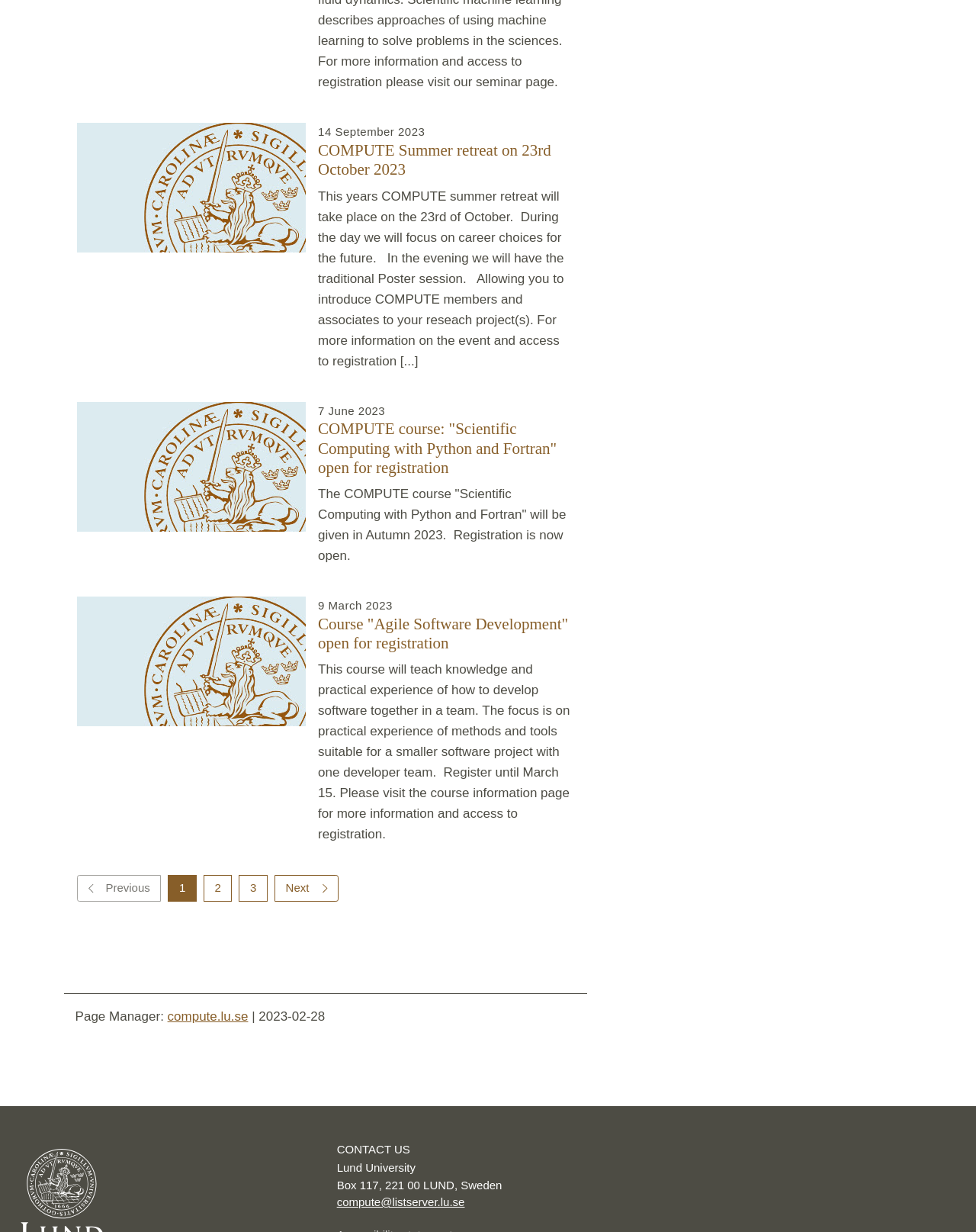Use the information in the screenshot to answer the question comprehensively: What is the date of the COMPUTE summer retreat?

The answer can be found in the first link on the webpage, which describes the COMPUTE summer retreat and mentions the date as 23rd October 2023.